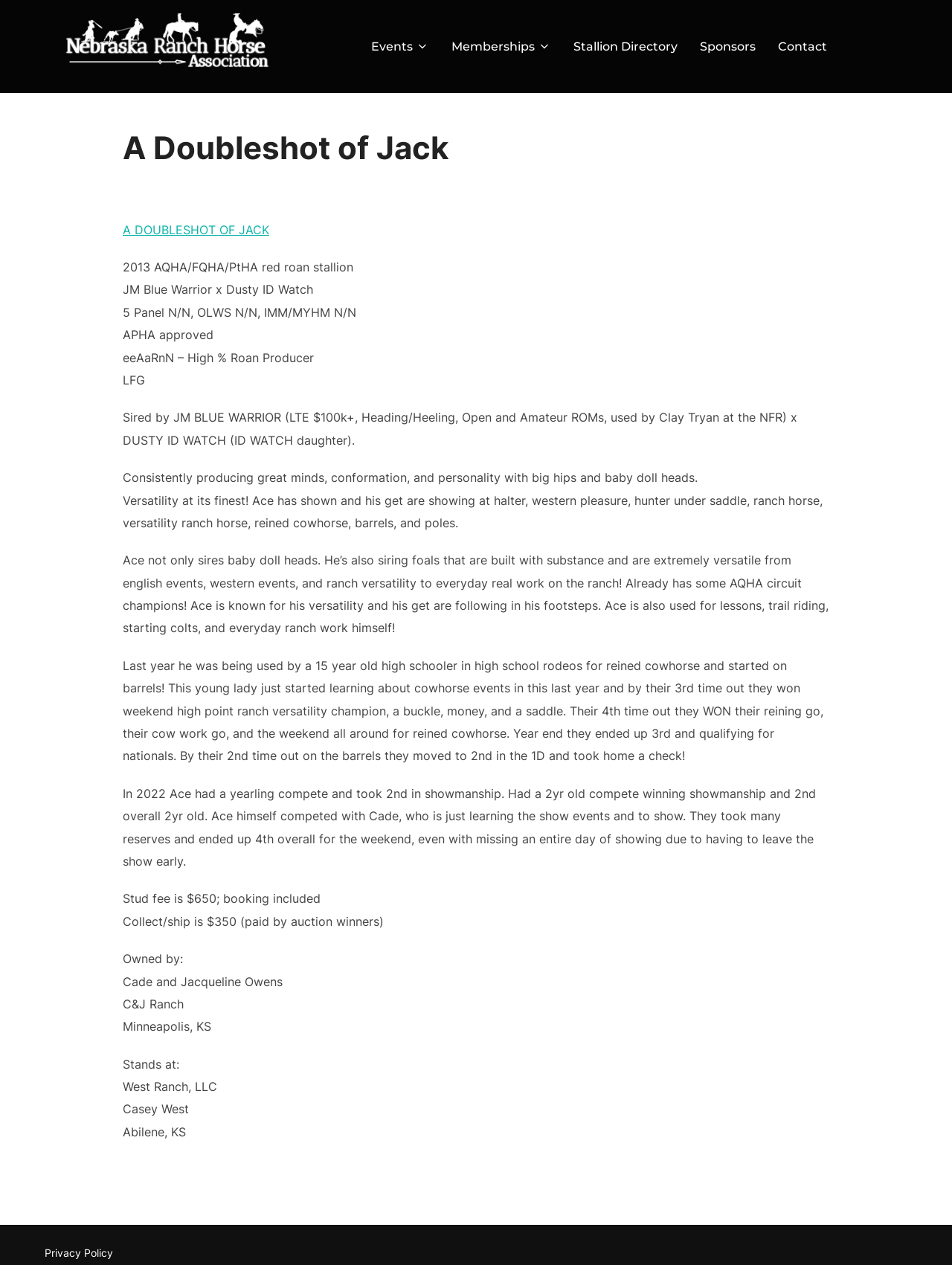Determine the bounding box coordinates for the area that should be clicked to carry out the following instruction: "View the Stallion Directory".

[0.602, 0.026, 0.711, 0.048]